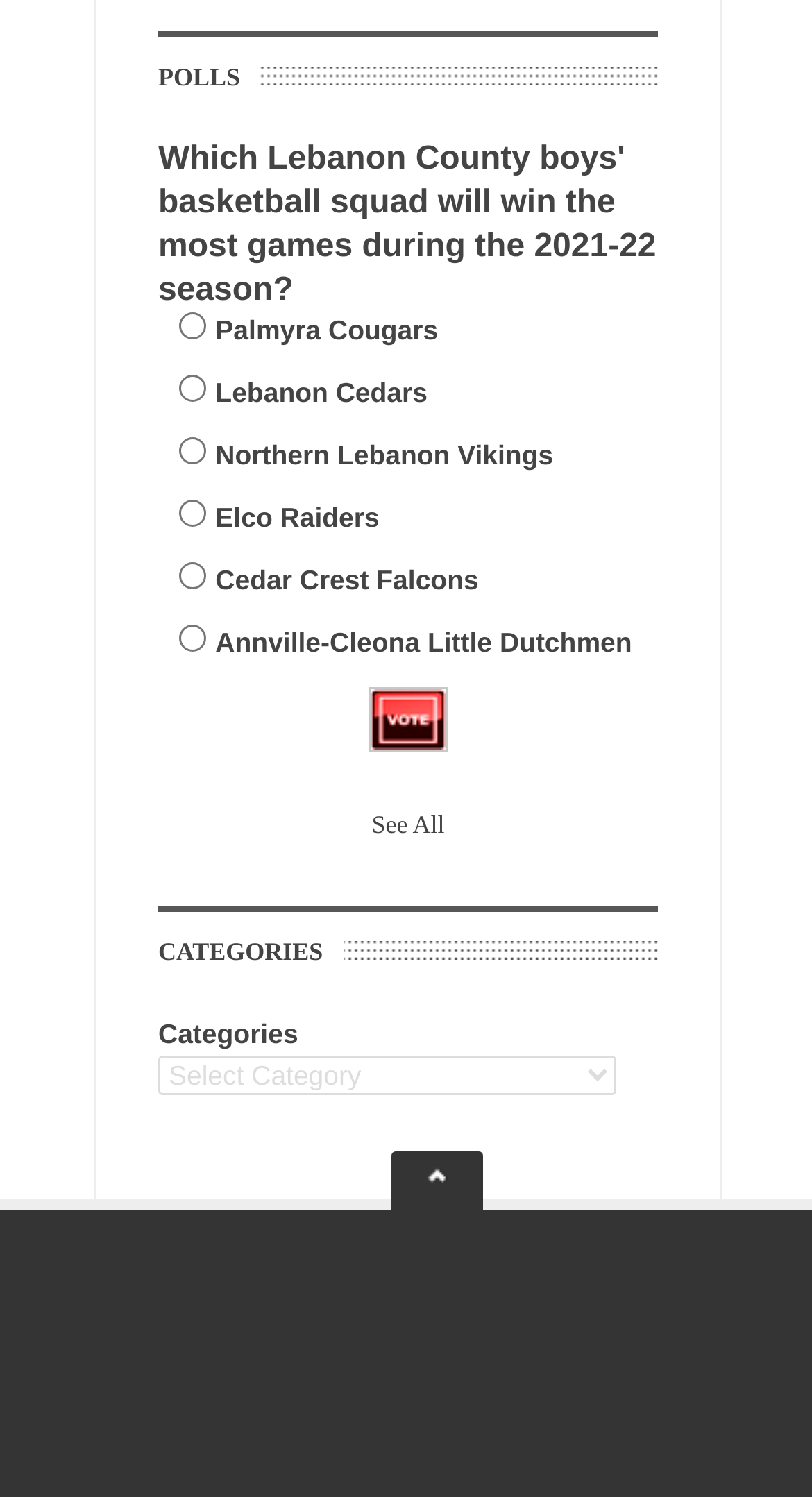Please examine the image and answer the question with a detailed explanation:
What is the purpose of the 'back-to-top' link?

The 'back-to-top' link is located at the bottom of the webpage, and it has an icon, implying that clicking the link will scroll the user back to the top of the webpage.